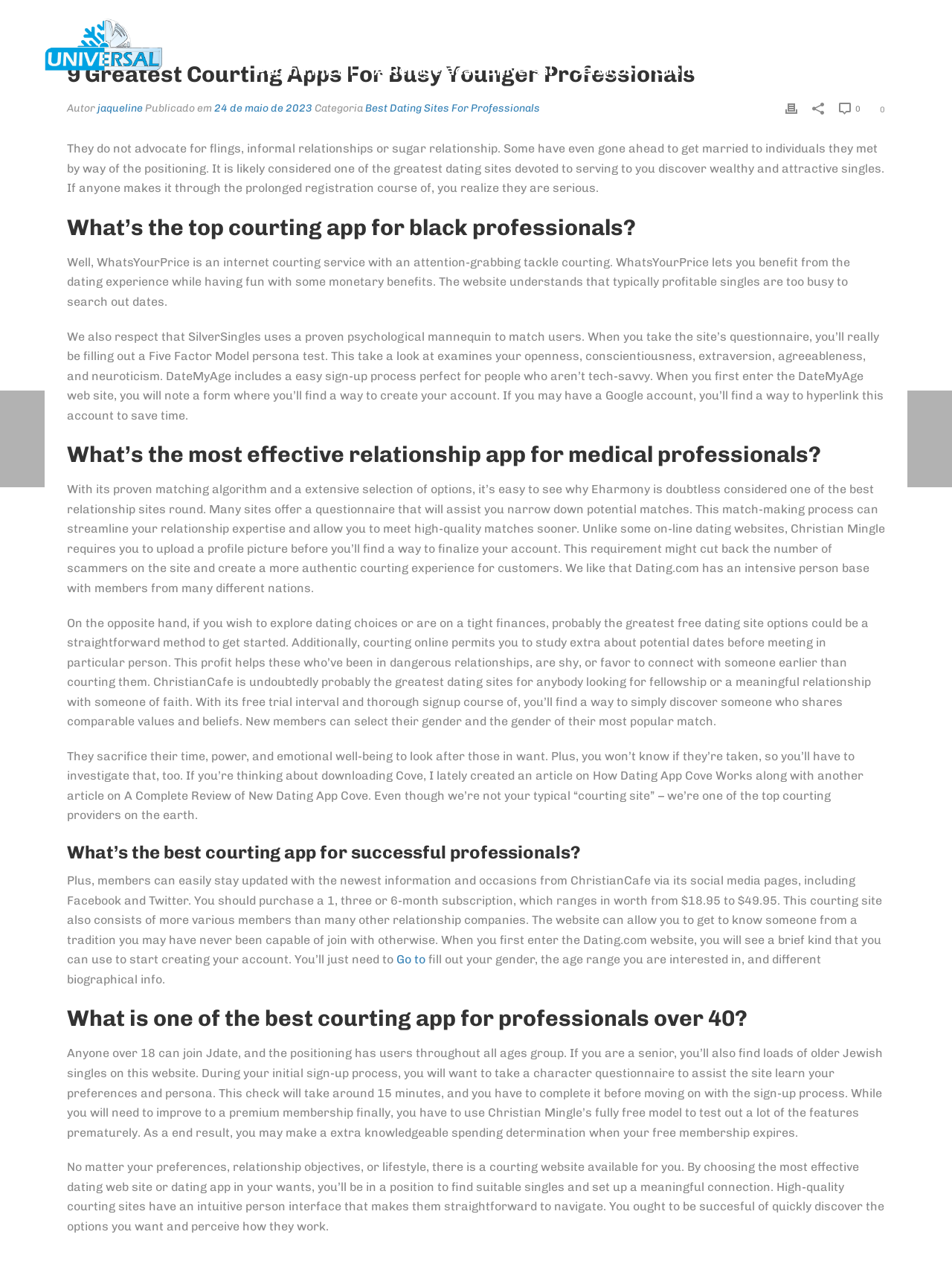Find and indicate the bounding box coordinates of the region you should select to follow the given instruction: "Click the 'Linkedin' icon".

[0.78, 0.037, 0.824, 0.069]